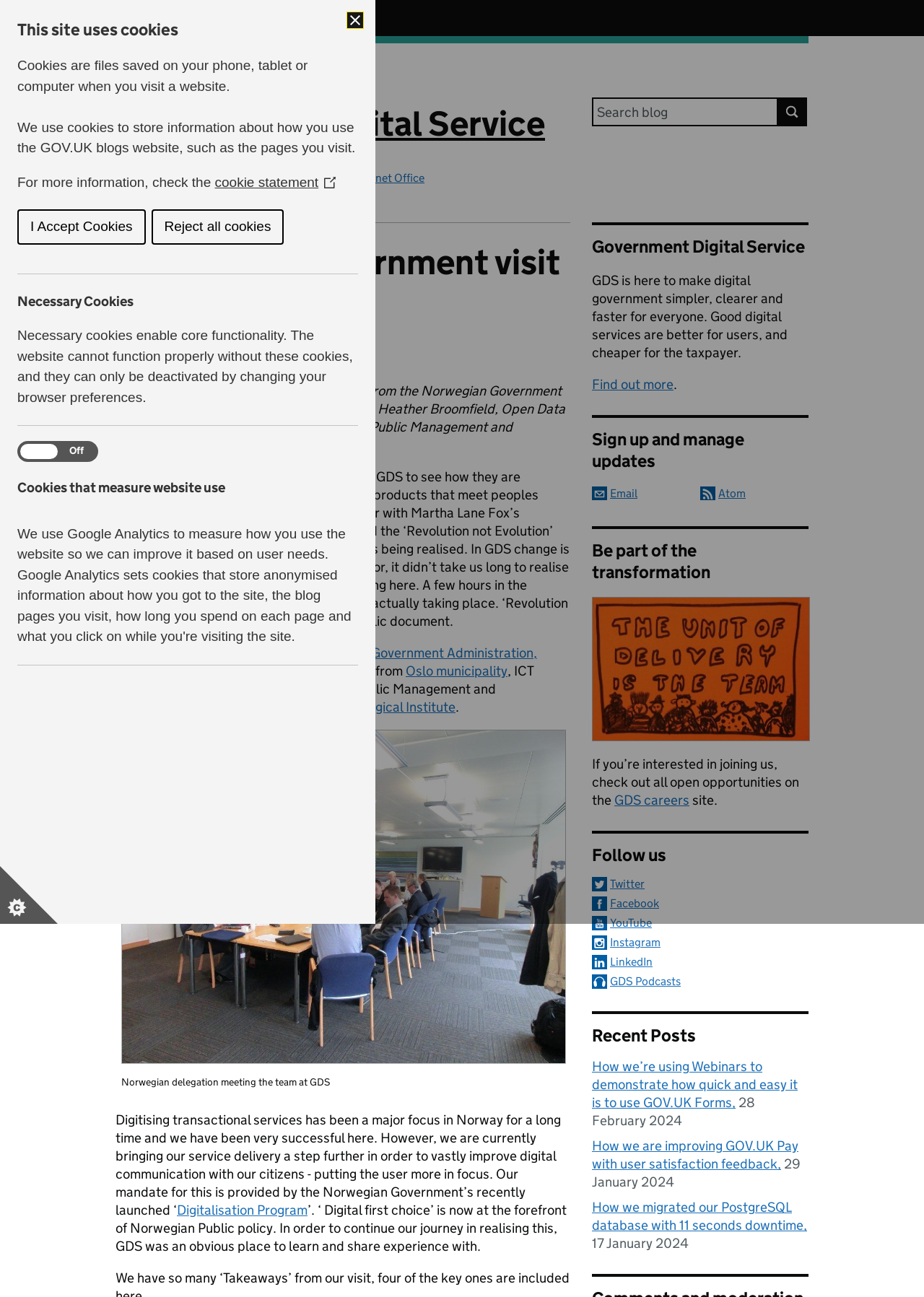Answer this question in one word or a short phrase: What is the name of the blog?

Government Digital Service